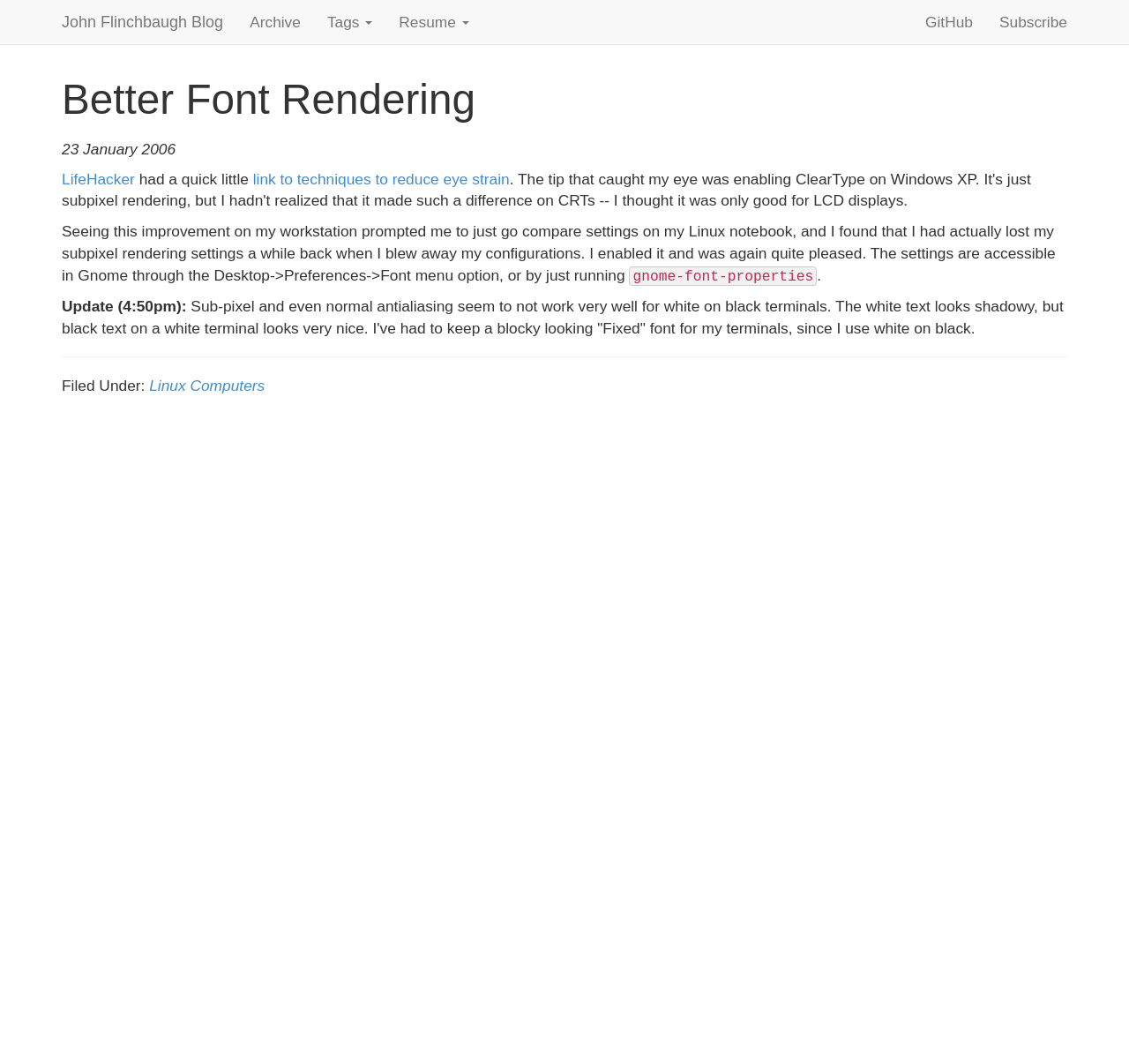Identify the bounding box coordinates of the clickable section necessary to follow the following instruction: "view Archive". The coordinates should be presented as four float numbers from 0 to 1, i.e., [left, top, right, bottom].

[0.209, 0.0, 0.278, 0.041]